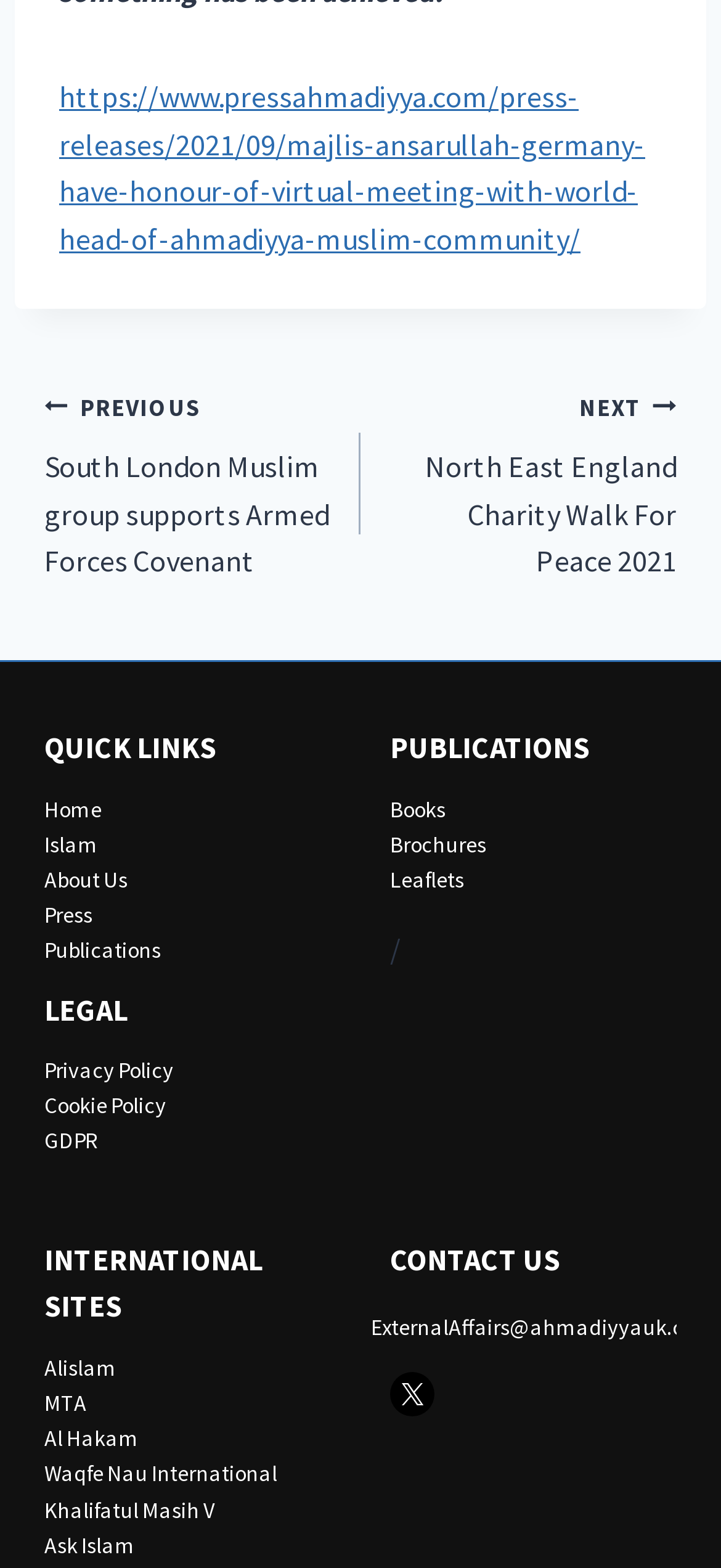Determine the bounding box coordinates of the UI element described below. Use the format (top-left x, top-left y, bottom-right x, bottom-right y) with floating point numbers between 0 and 1: Waqfe Nau International

[0.062, 0.931, 0.385, 0.949]